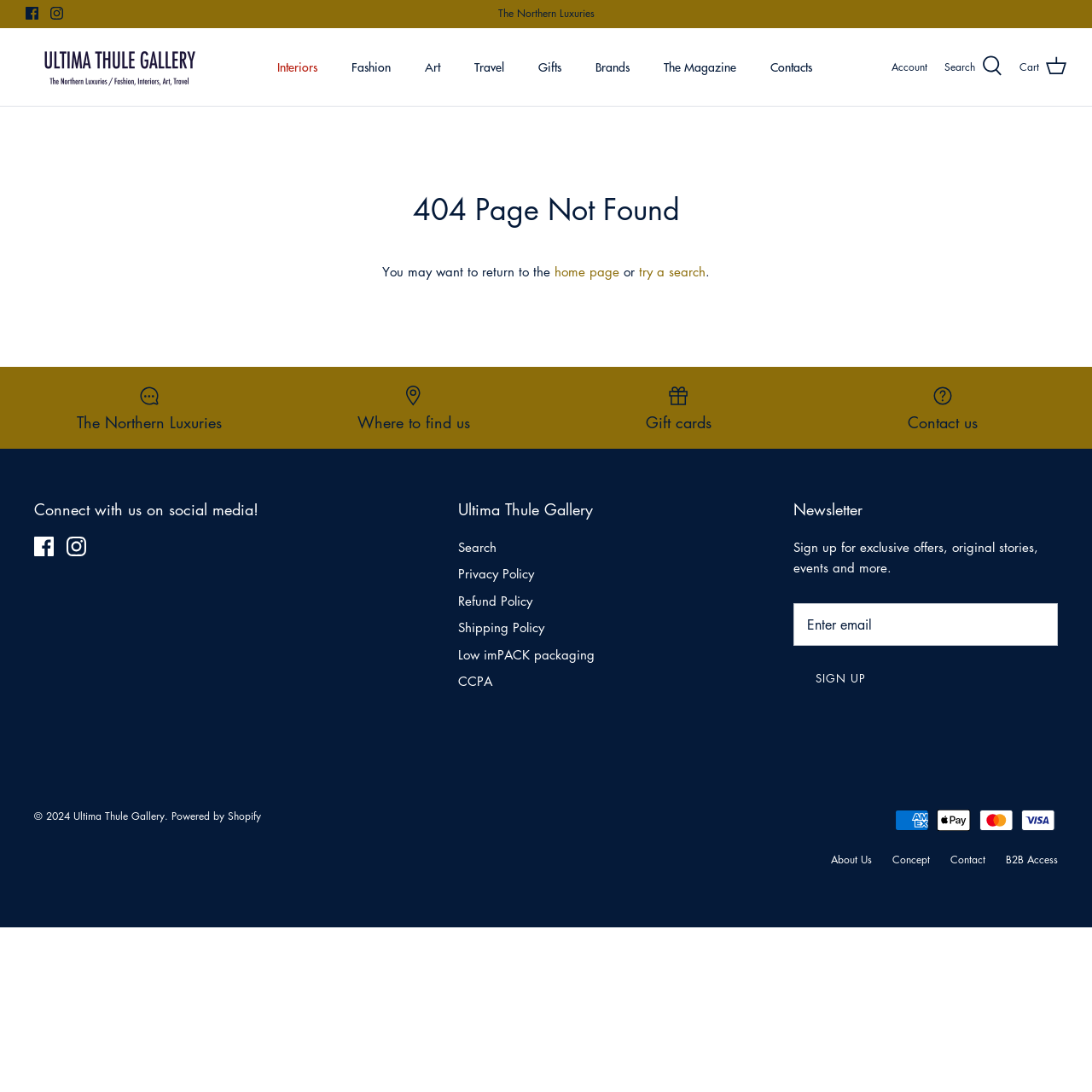Provide the bounding box coordinates of the area you need to click to execute the following instruction: "View Interiors".

[0.24, 0.036, 0.305, 0.087]